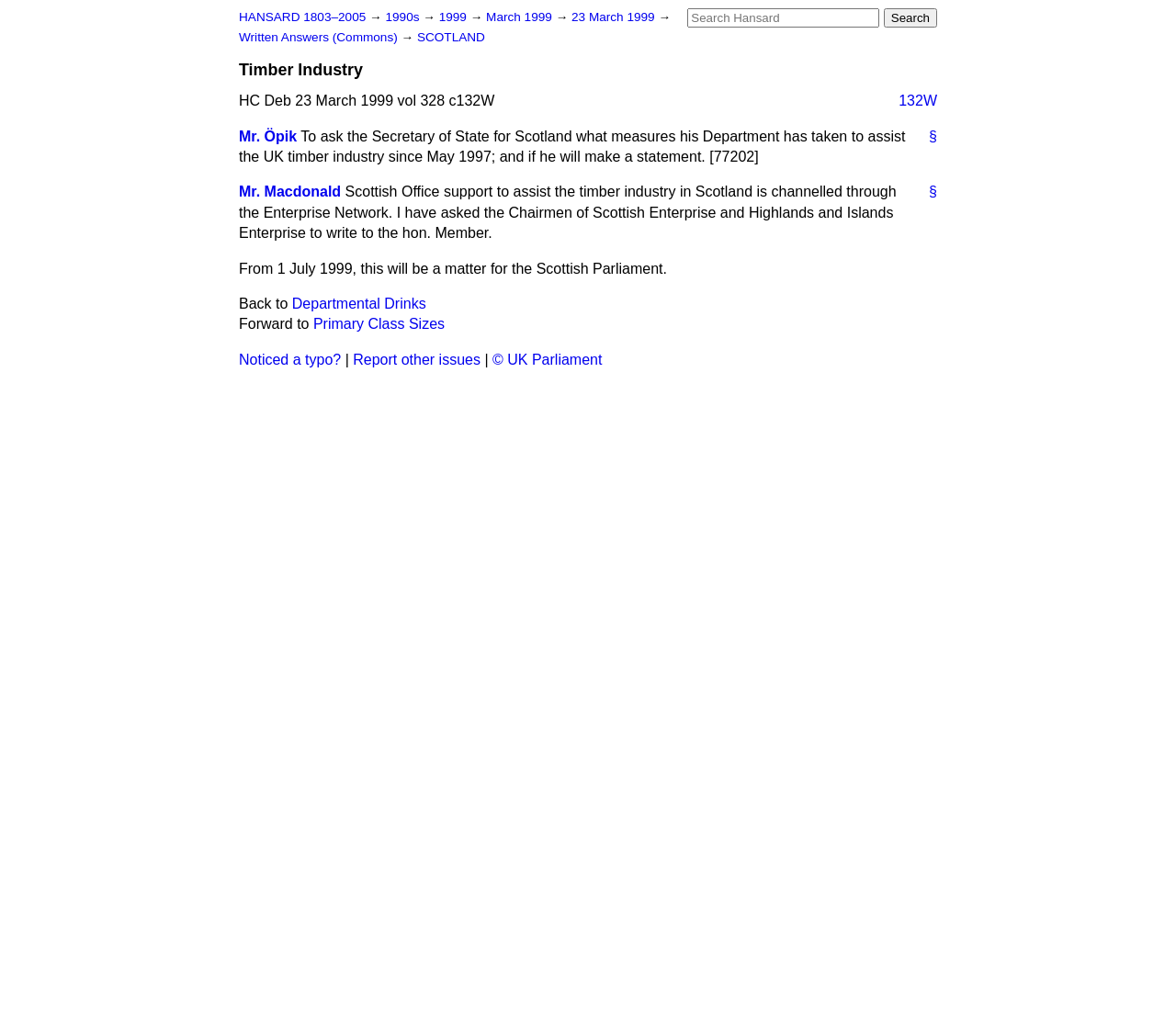Show me the bounding box coordinates of the clickable region to achieve the task as per the instruction: "View Written Answers (Commons)".

[0.203, 0.03, 0.341, 0.043]